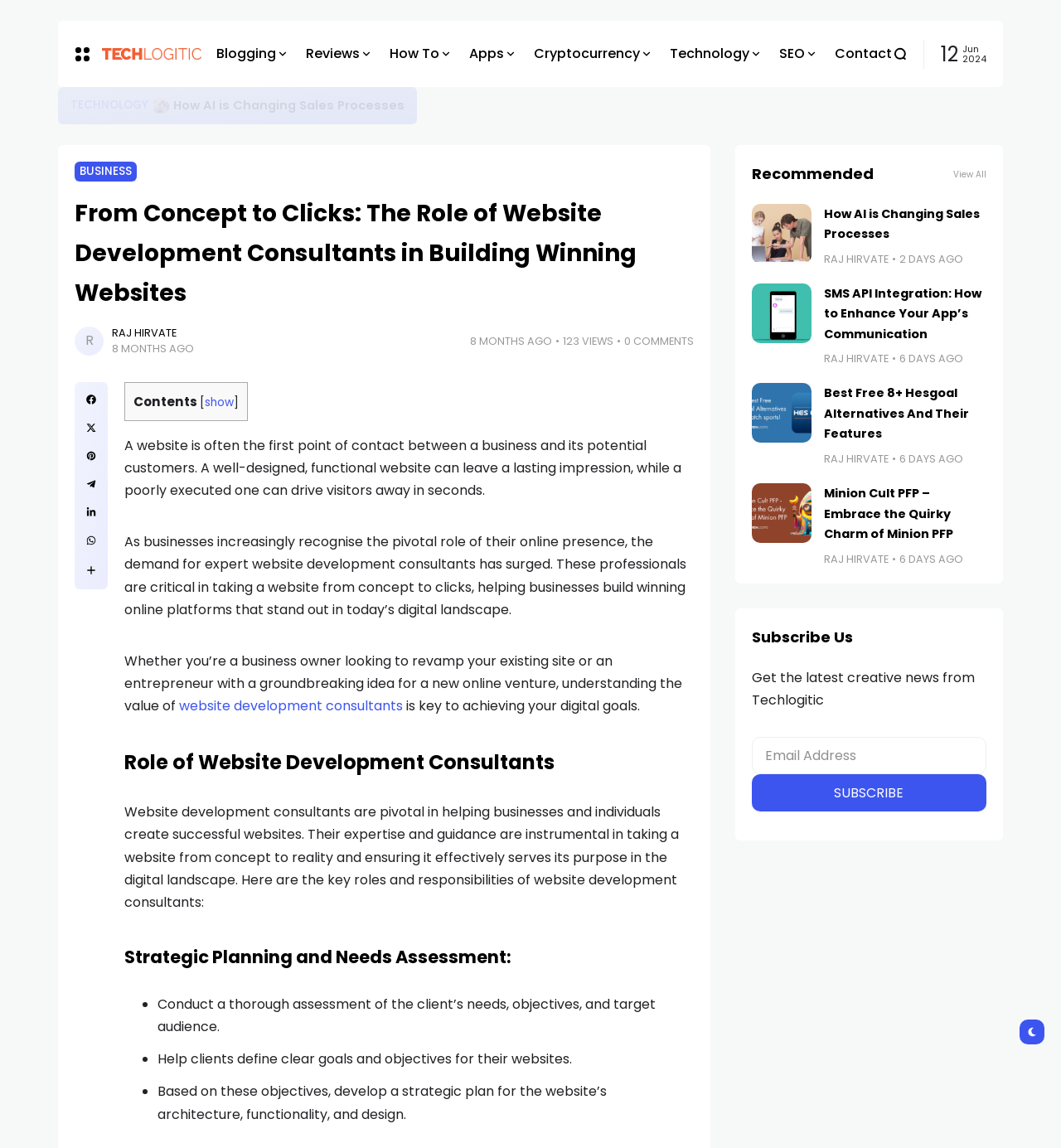Can you give a comprehensive explanation to the question given the content of the image?
What is the first step in strategic planning and needs assessment?

I found this answer by looking at the list of responsibilities of website development consultants under the heading 'Strategic Planning and Needs Assessment:' and found the first item in the list.